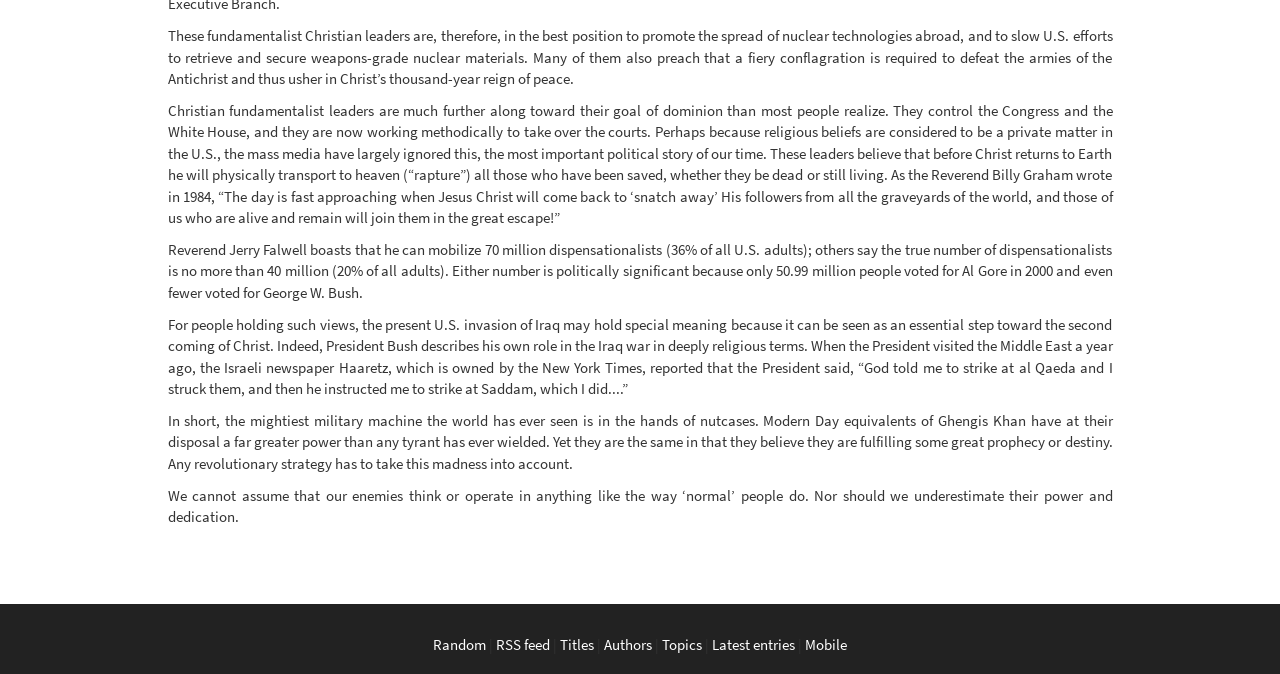What is the significance of the Iraq war according to Christian fundamentalist leaders?
Using the details shown in the screenshot, provide a comprehensive answer to the question.

According to the webpage, Christian fundamentalist leaders believe that the Iraq war is a step towards the second coming of Christ, and President Bush's description of his role in the war in deeply religious terms supports this view.